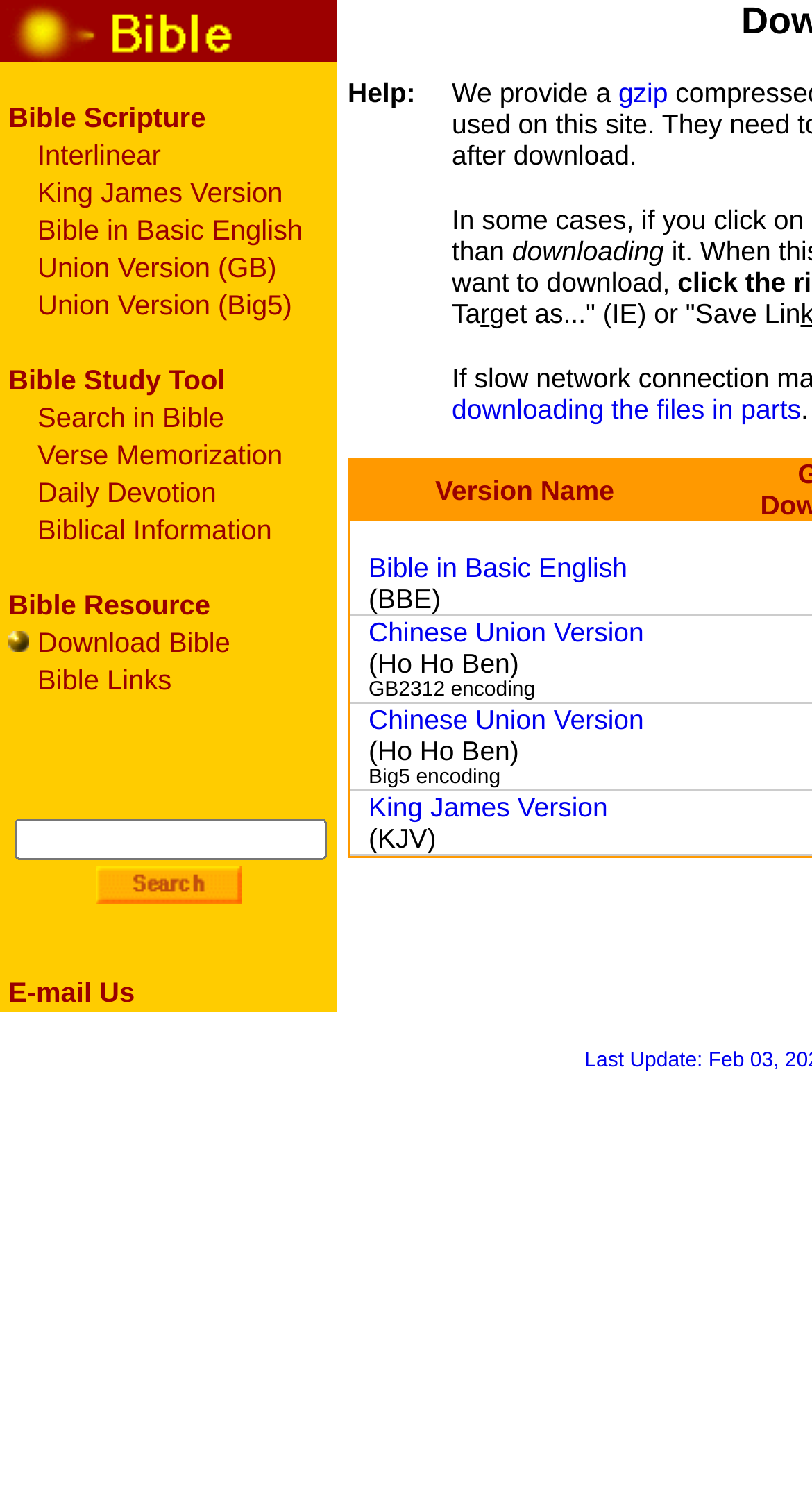Locate the bounding box coordinates of the clickable region necessary to complete the following instruction: "Click on Bible in Basic English". Provide the coordinates in the format of four float numbers between 0 and 1, i.e., [left, top, right, bottom].

[0.454, 0.369, 0.773, 0.39]